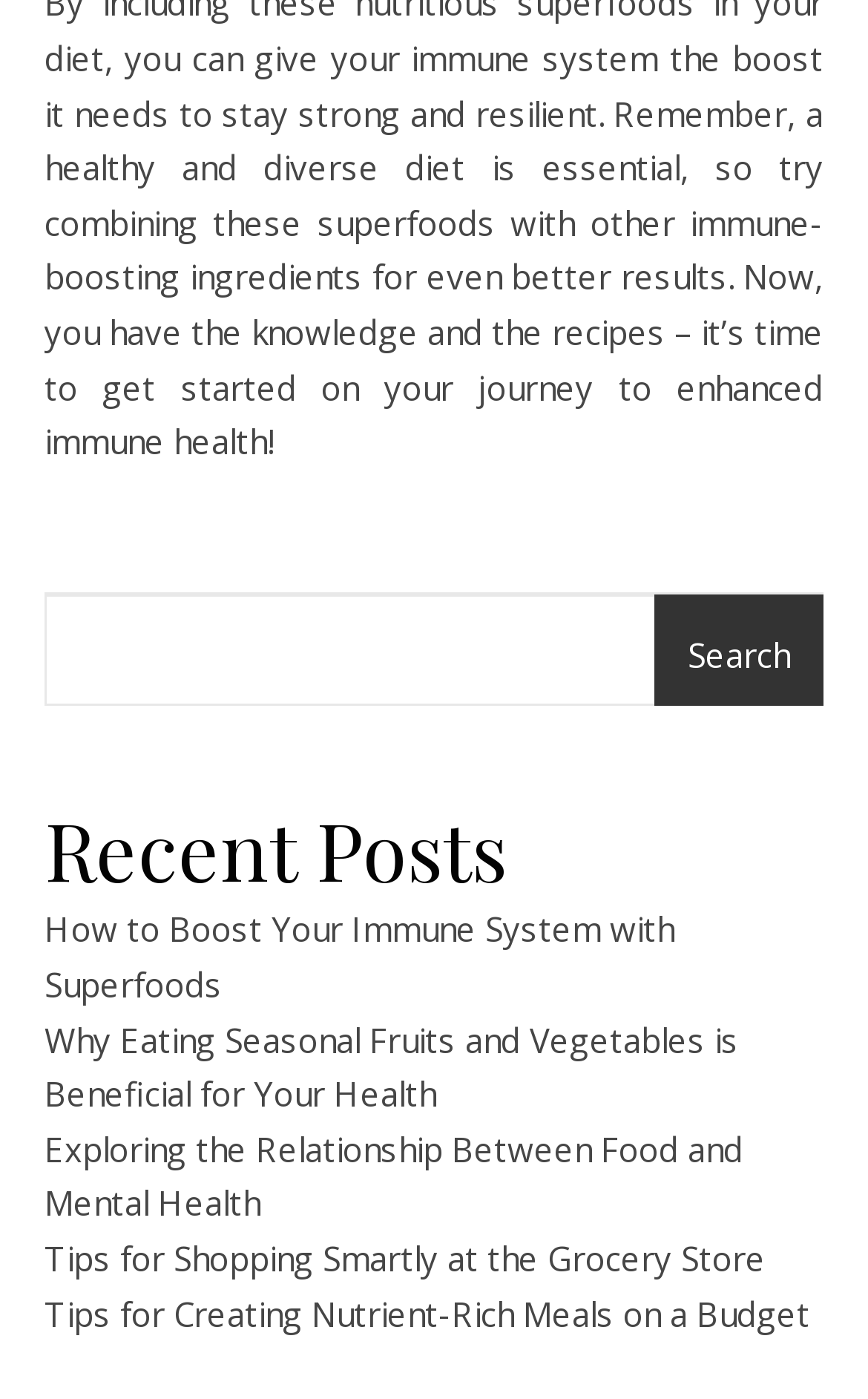Reply to the question with a single word or phrase:
What is the topic of the recent posts?

Health and nutrition